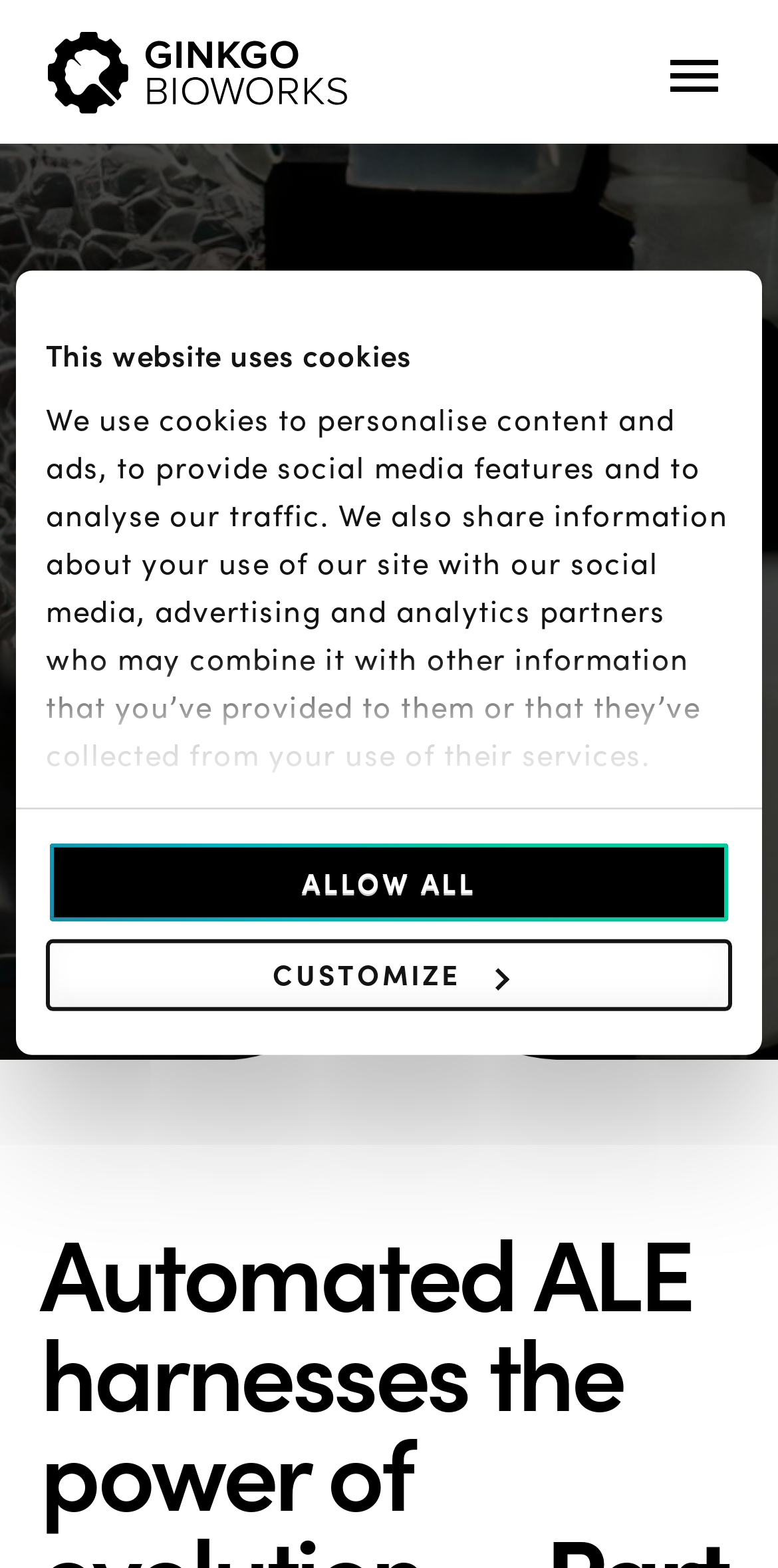Point out the bounding box coordinates of the section to click in order to follow this instruction: "Explore 'Lab Data as a Service'".

[0.168, 0.214, 0.718, 0.258]